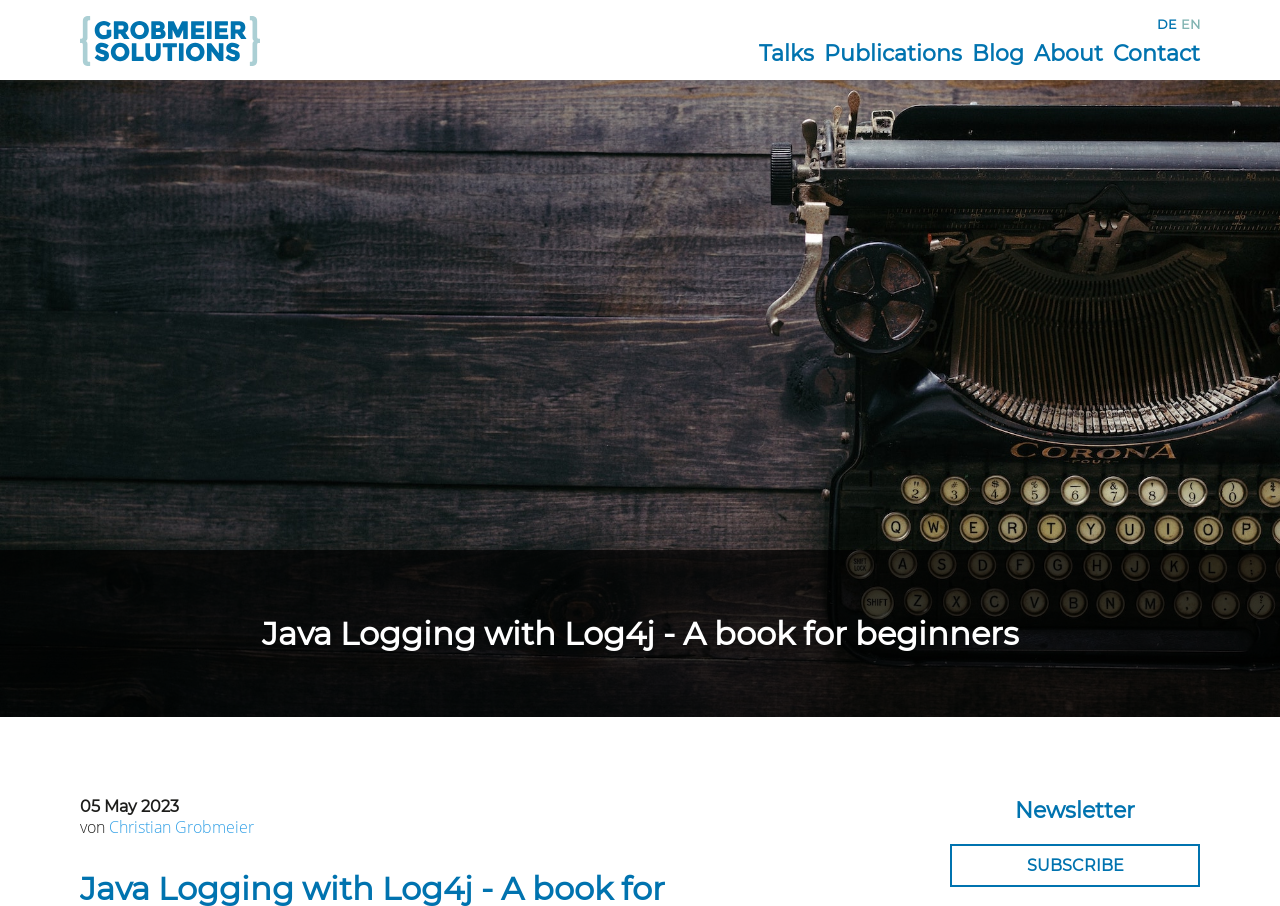Using the format (top-left x, top-left y, bottom-right x, bottom-right y), and given the element description, identify the bounding box coordinates within the screenshot: Christian Grobmeier

[0.085, 0.9, 0.198, 0.925]